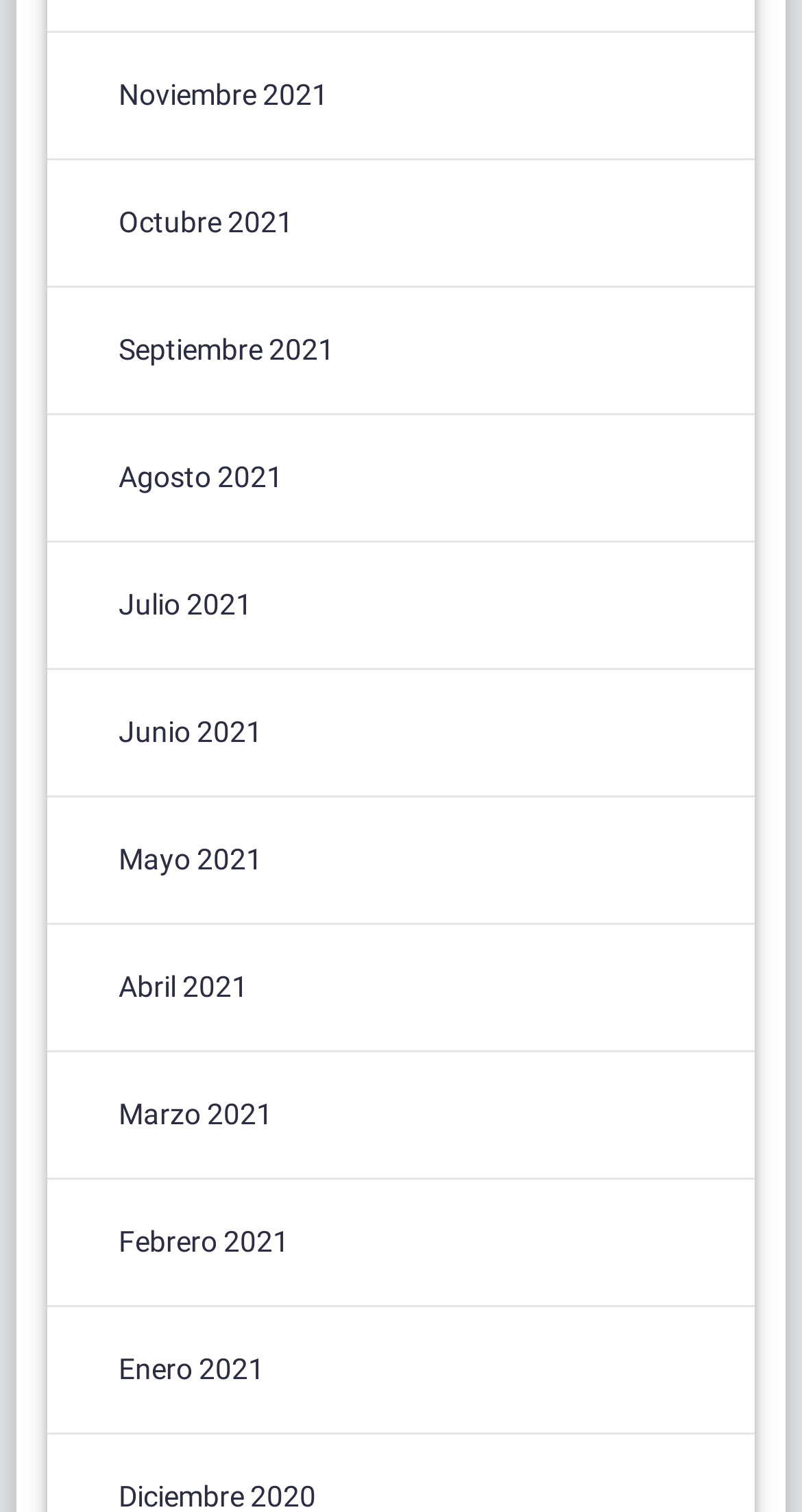How many links are on the webpage?
Please answer the question with as much detail and depth as you can.

I counted the number of links on the webpage, and there are 11 links, each corresponding to a month of 2021.